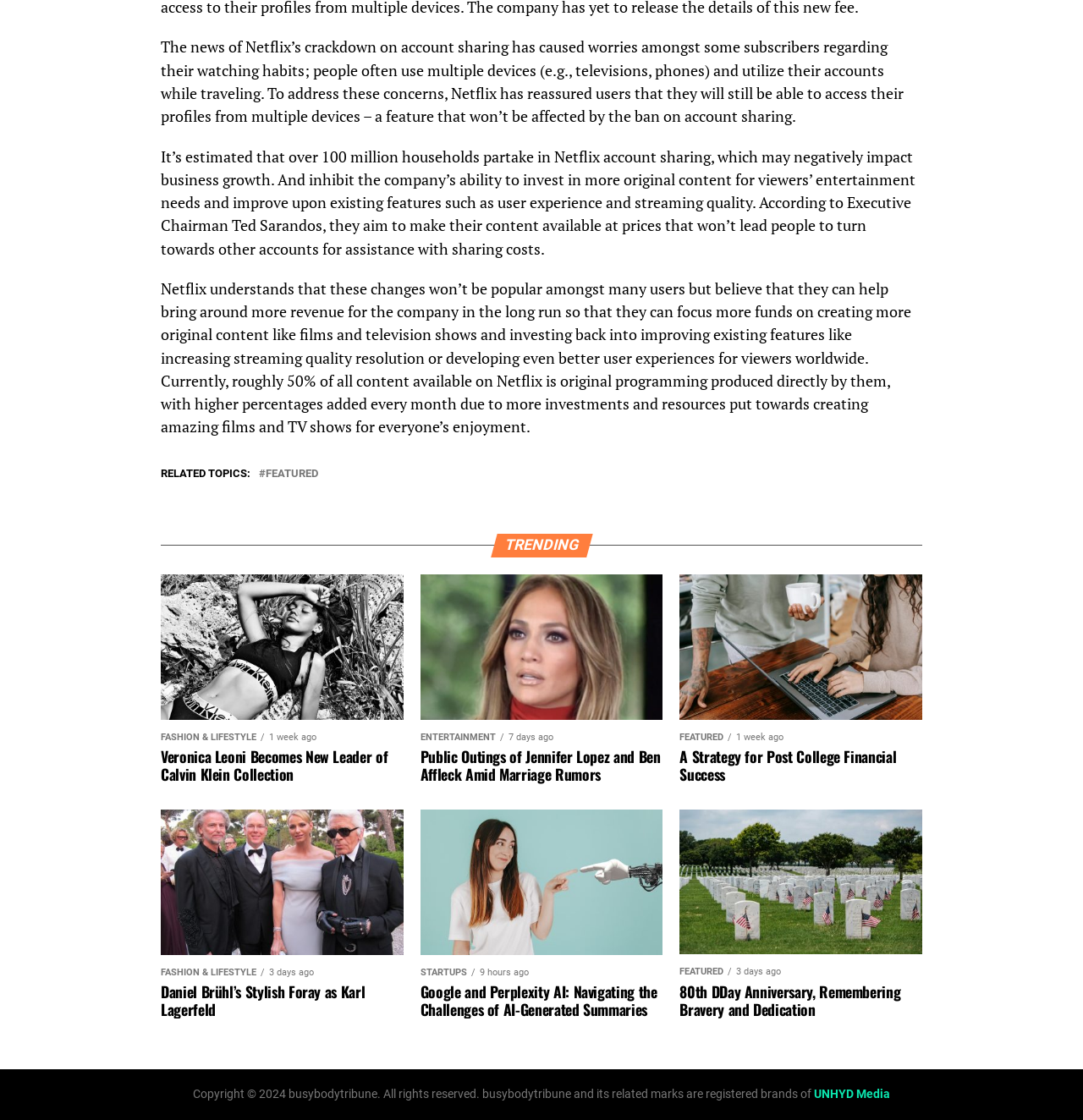Mark the bounding box of the element that matches the following description: "UNHYD Media".

[0.752, 0.97, 0.822, 0.983]